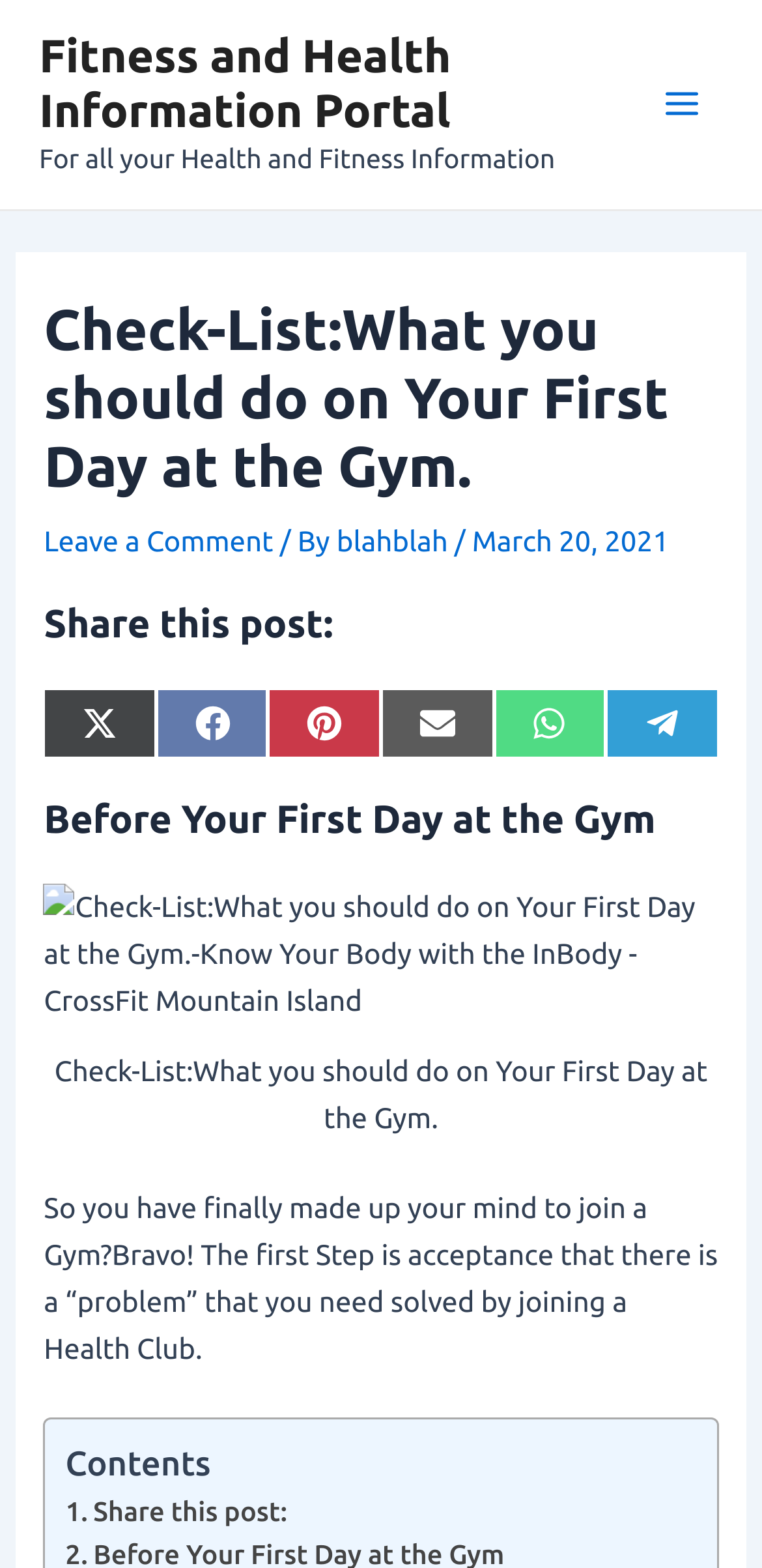Find the headline of the webpage and generate its text content.

Check-List:What you should do on Your First Day at the Gym.